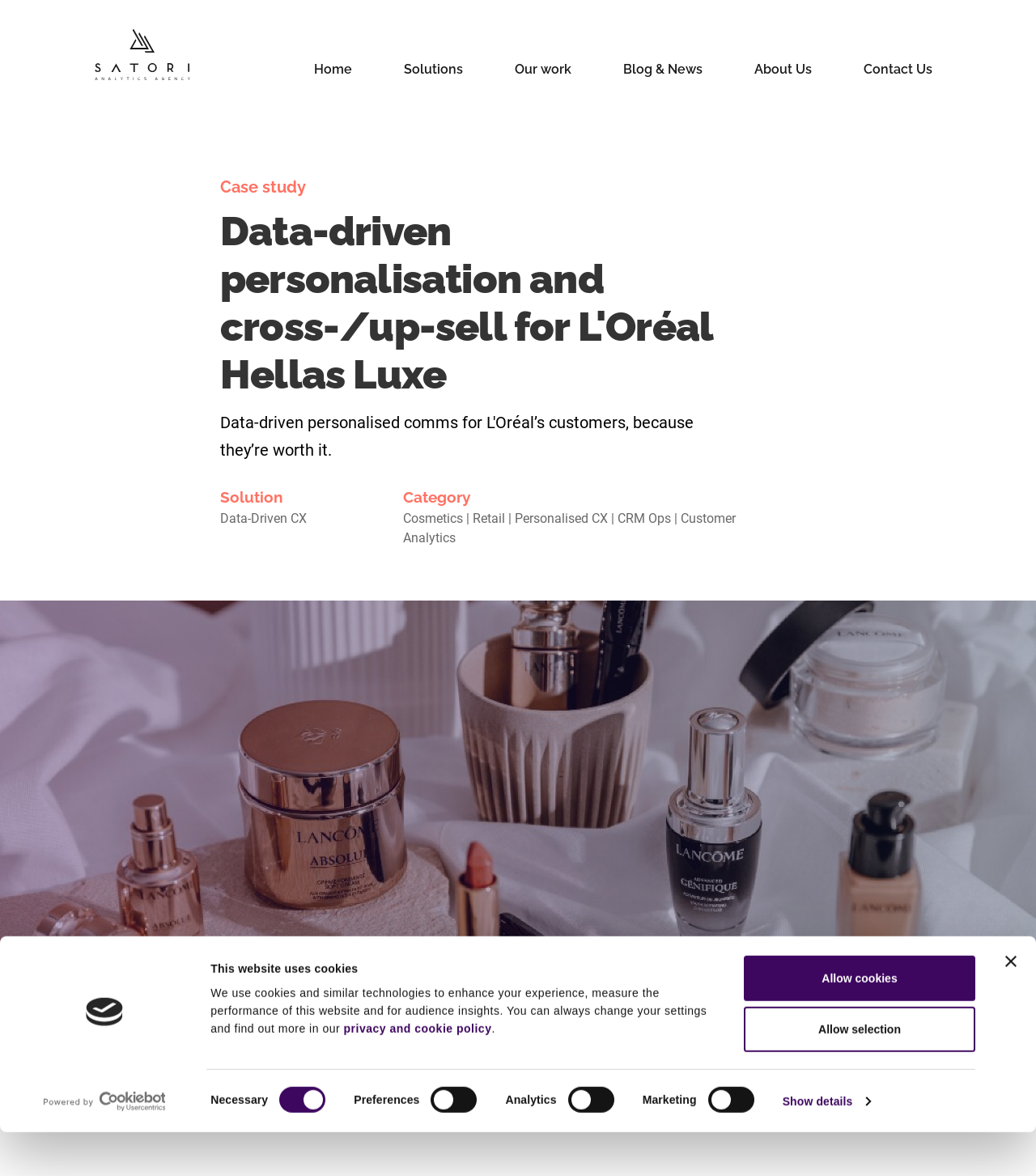What is the name of the analytics tool used by L'Oréal Luxe?
Using the image, provide a detailed and thorough answer to the question.

From the webpage content, specifically the link 'Satori Analytics' at the top of the page, it is clear that Satori Analytics is the analytics tool used by L'Oréal Luxe.